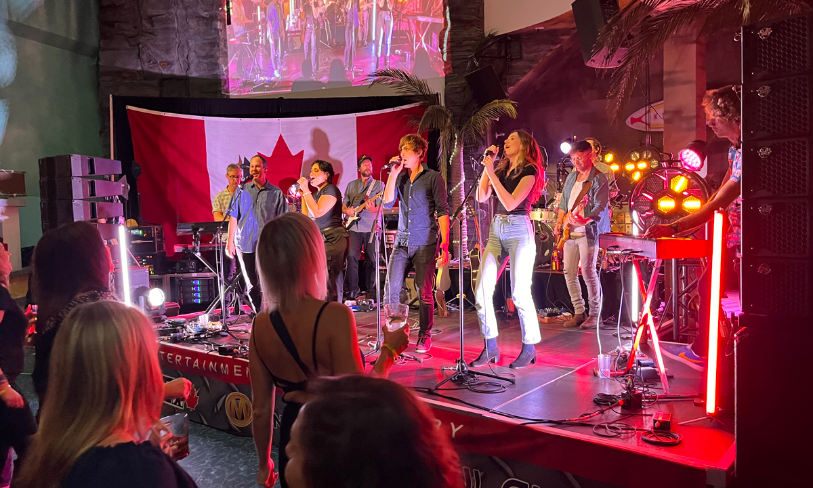Analyze the image and provide a detailed answer to the question: What are the attendees in the foreground doing?

The caption describes the attendees in the foreground as 'holding drinks, dance and cheer', indicating that they are actively participating in the festive atmosphere and enjoying the performance.